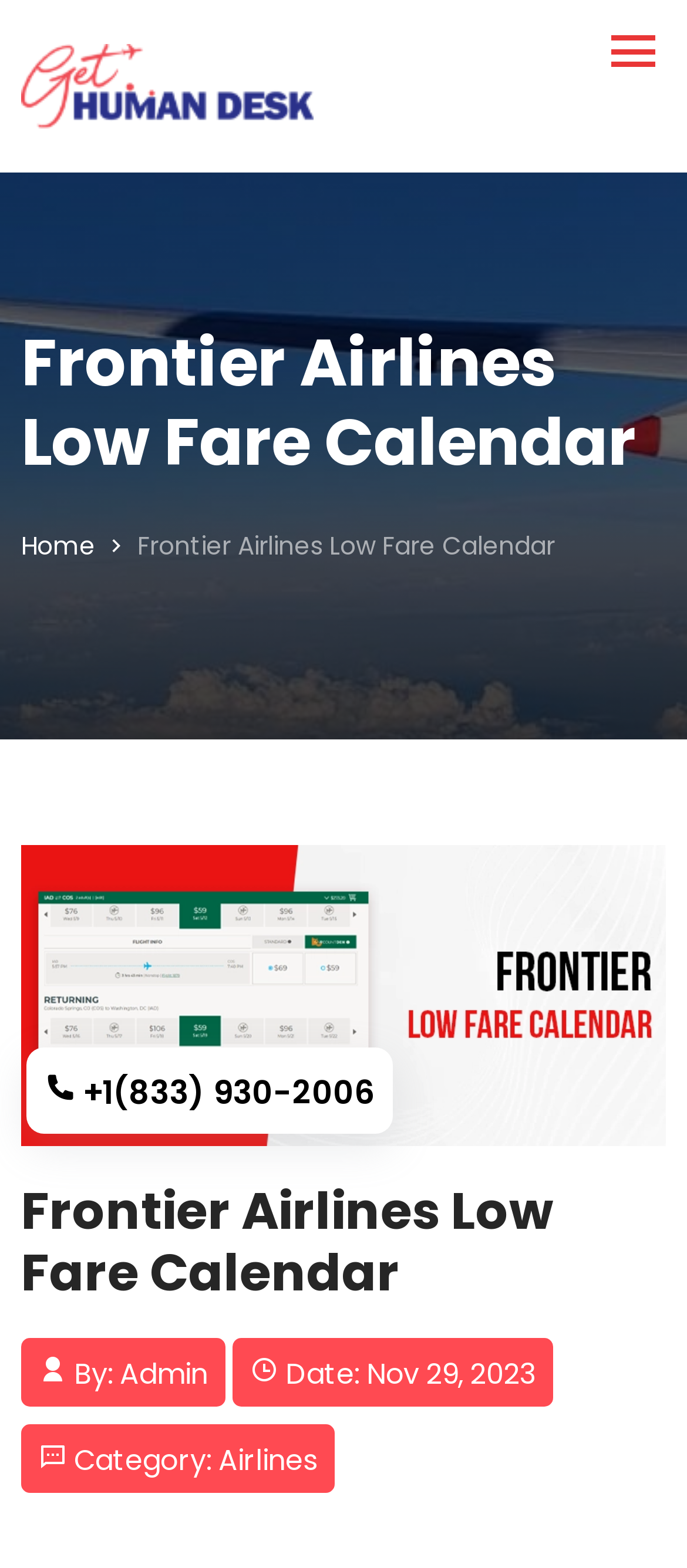Extract the bounding box coordinates for the UI element described as: "alt="Logo"".

[0.031, 0.041, 0.456, 0.067]